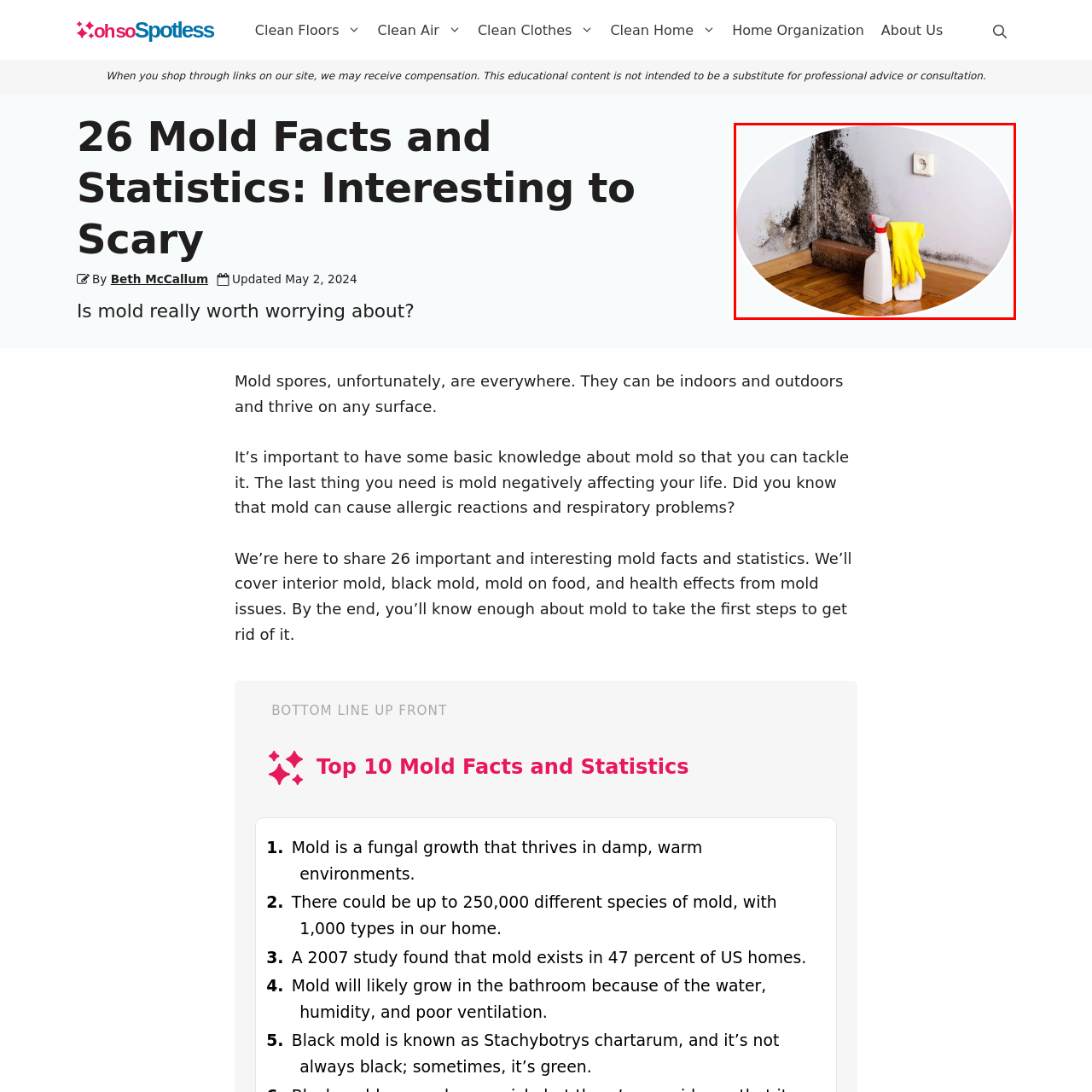What is the issue depicted on the wall?
Inspect the highlighted part of the image and provide a single word or phrase as your answer.

Mold infestation